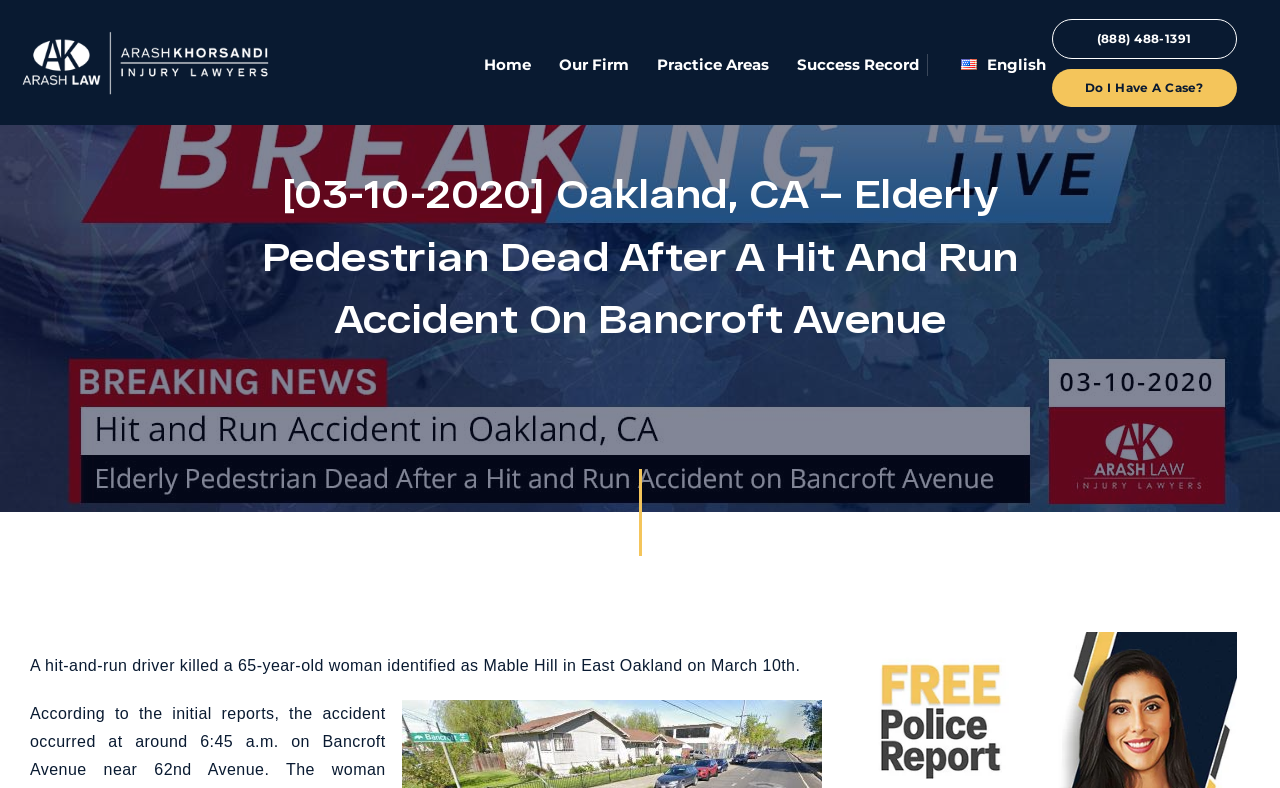Please pinpoint the bounding box coordinates for the region I should click to adhere to this instruction: "Go to Home".

[0.378, 0.069, 0.415, 0.093]